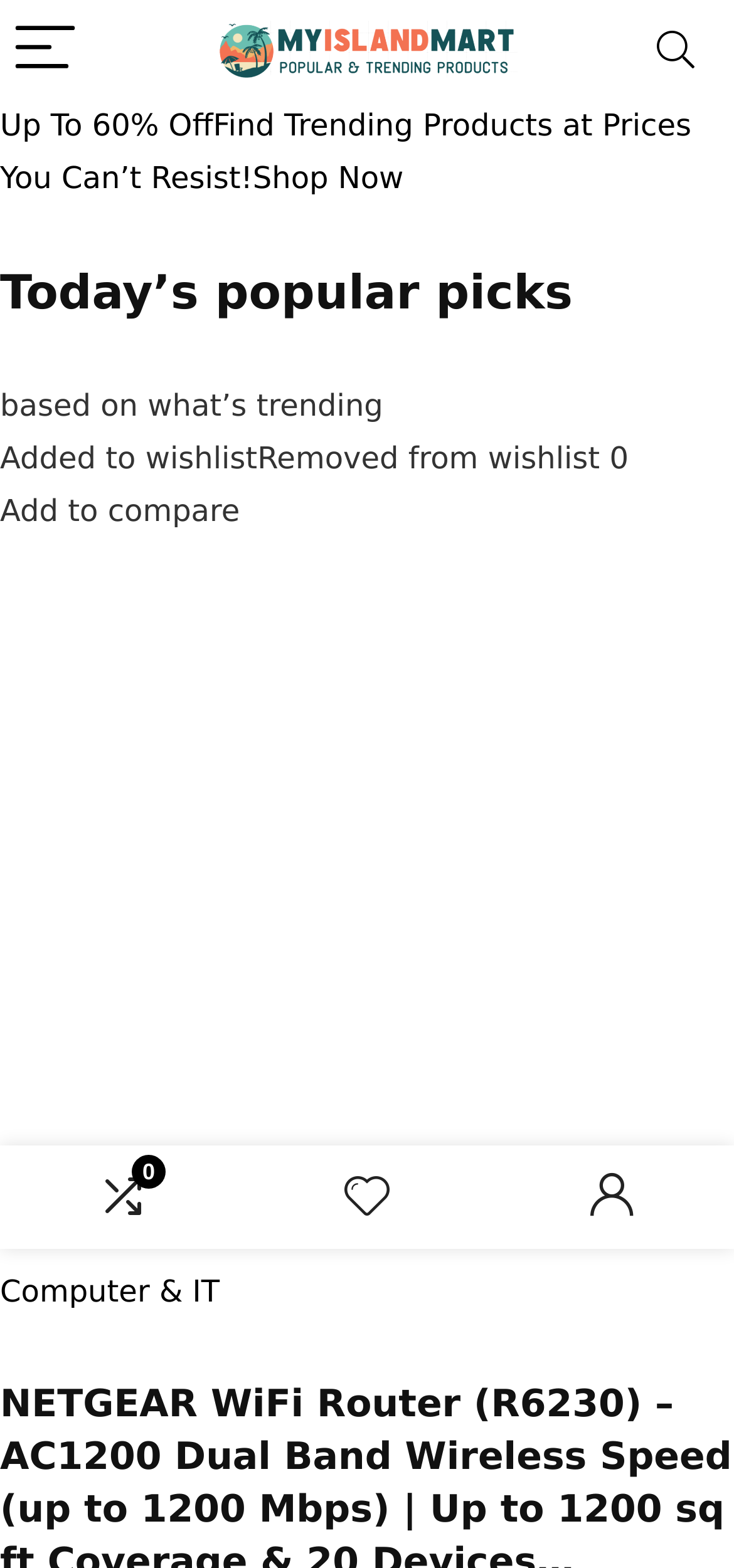What is the category of the product shown?
Please ensure your answer is as detailed and informative as possible.

The category of the product shown can be found in the link element with the text 'Computer & IT' below the product description.